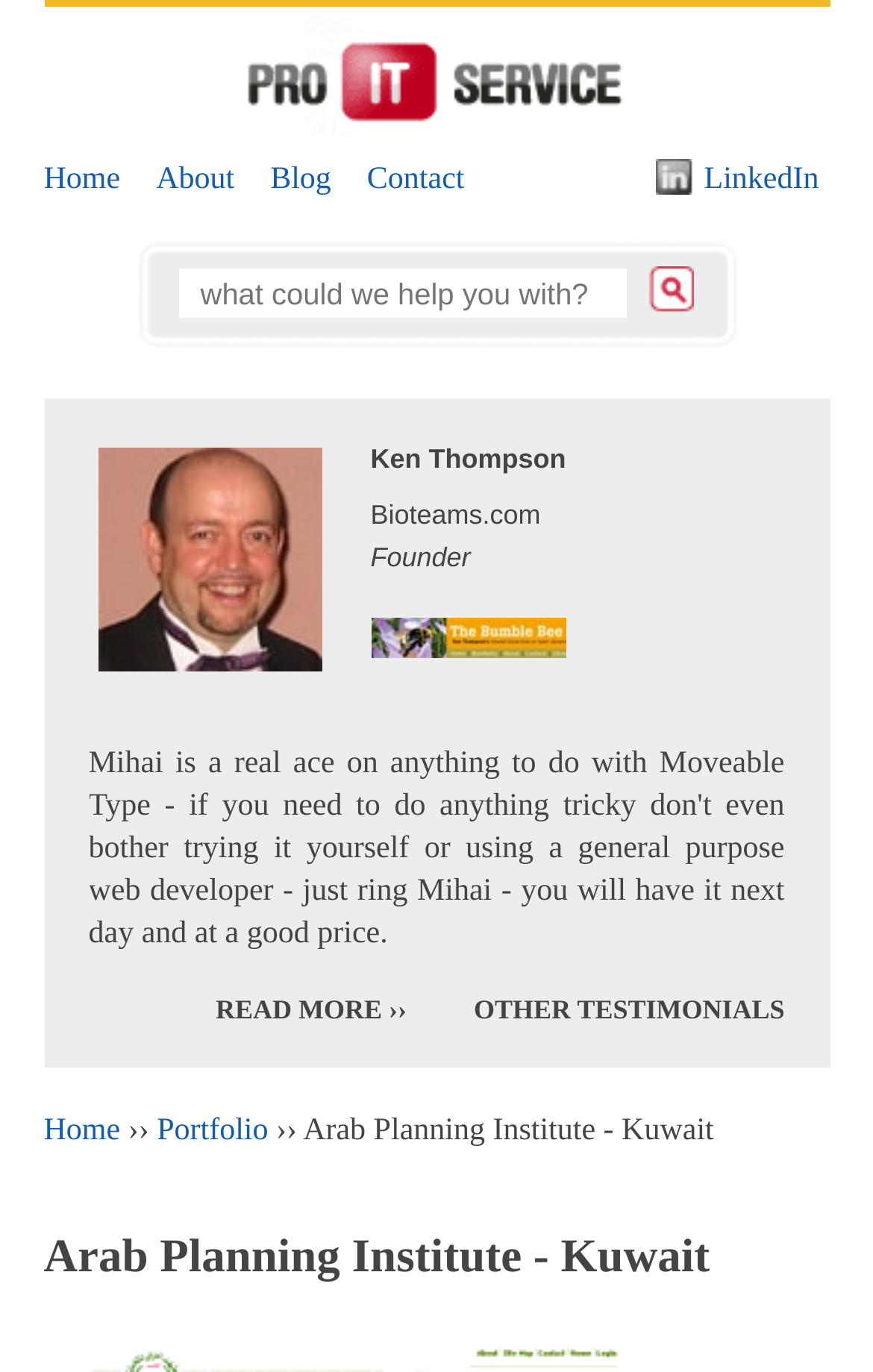Please determine the bounding box coordinates of the clickable area required to carry out the following instruction: "go to home page". The coordinates must be four float numbers between 0 and 1, represented as [left, top, right, bottom].

[0.05, 0.116, 0.138, 0.147]